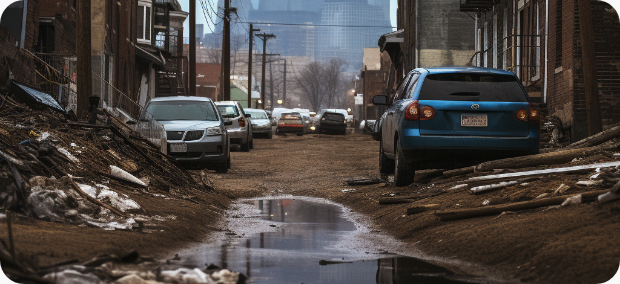What is the state of the buildings in the background?
Give a detailed response to the question by analyzing the screenshot.

The buildings in the background are described as dilapidated, which means they are in a state of disrepair and neglect. This is evident from the exposed brick and remnants of previous neglect, suggesting that they have been neglected for some time.